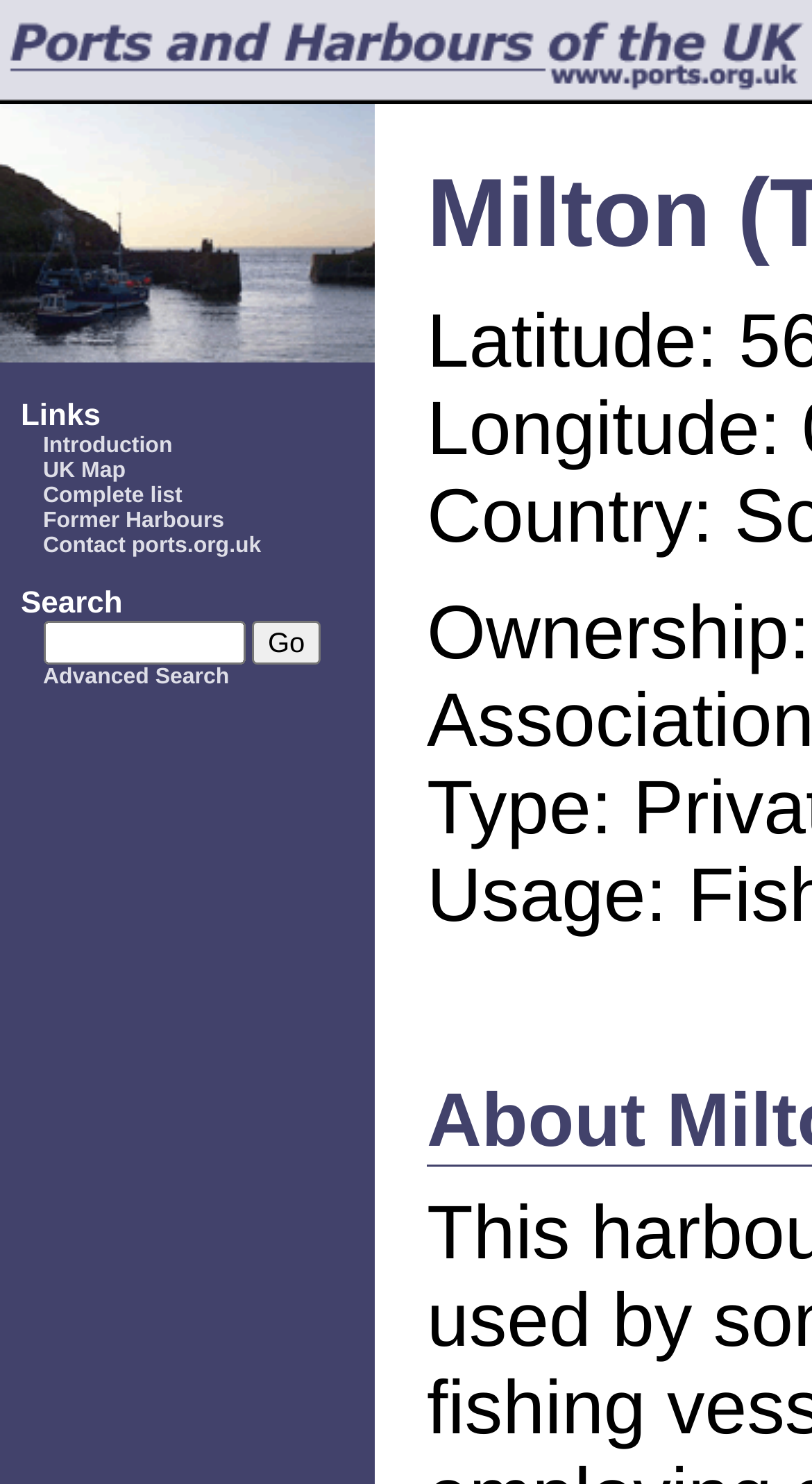Determine the bounding box coordinates for the UI element matching this description: "Former Harbours".

[0.053, 0.342, 0.276, 0.359]